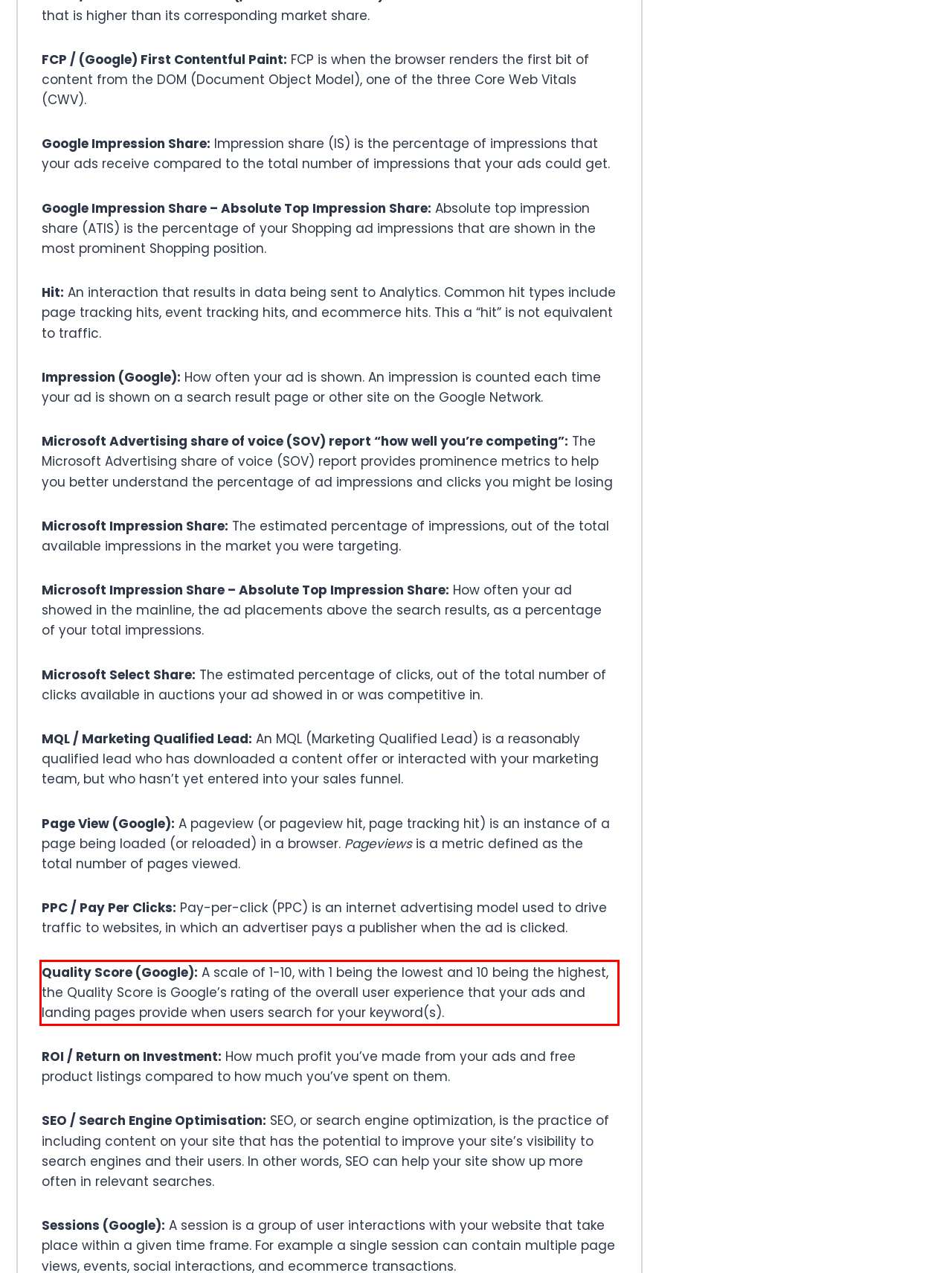Analyze the red bounding box in the provided webpage screenshot and generate the text content contained within.

Quality Score (Google): A scale of 1-10, with 1 being the lowest and 10 being the highest, the Quality Score is Google’s rating of the overall user experience that your ads and landing pages provide when users search for your keyword(s).